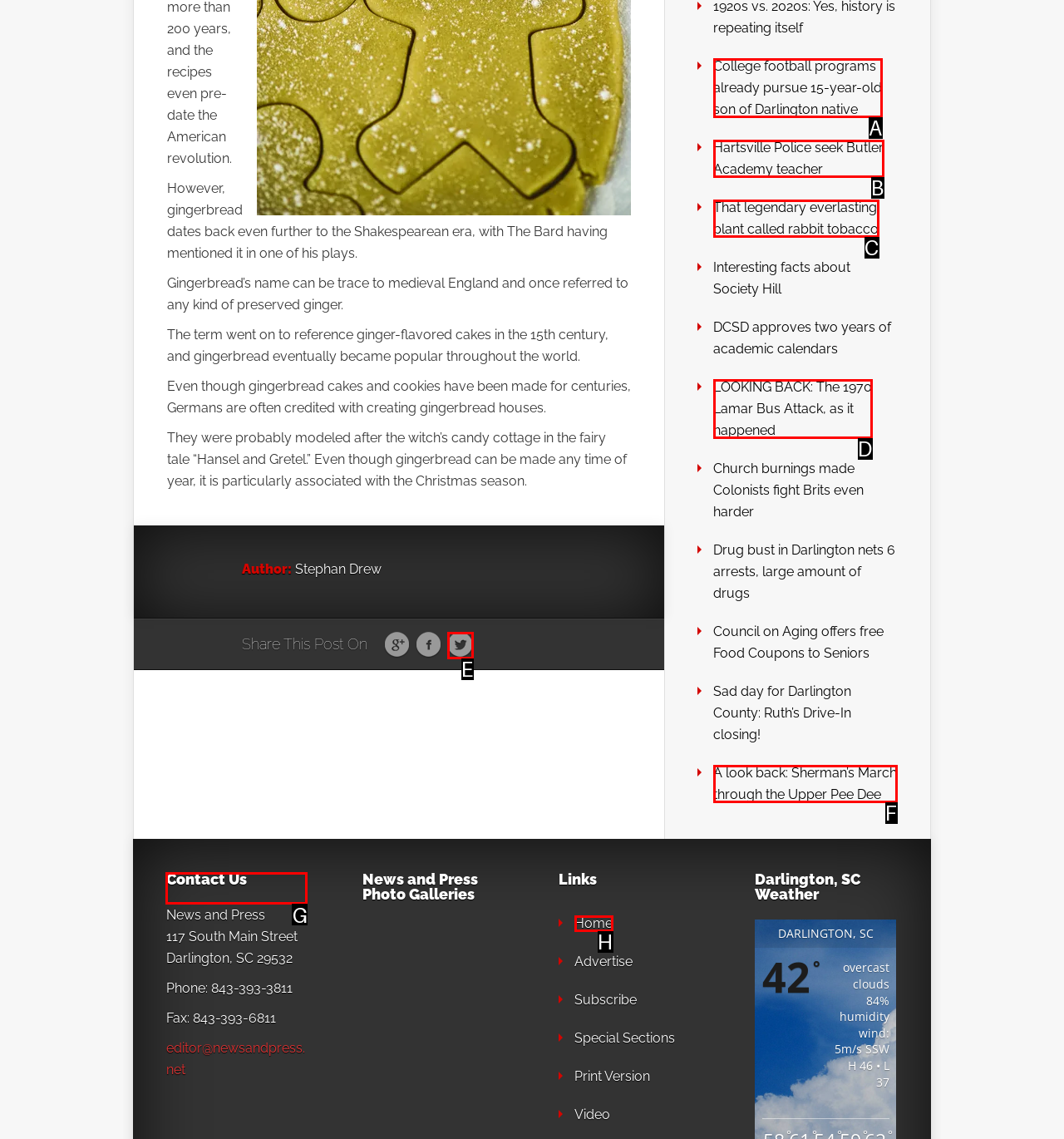Select the proper UI element to click in order to perform the following task: Contact the News and Press team. Indicate your choice with the letter of the appropriate option.

G